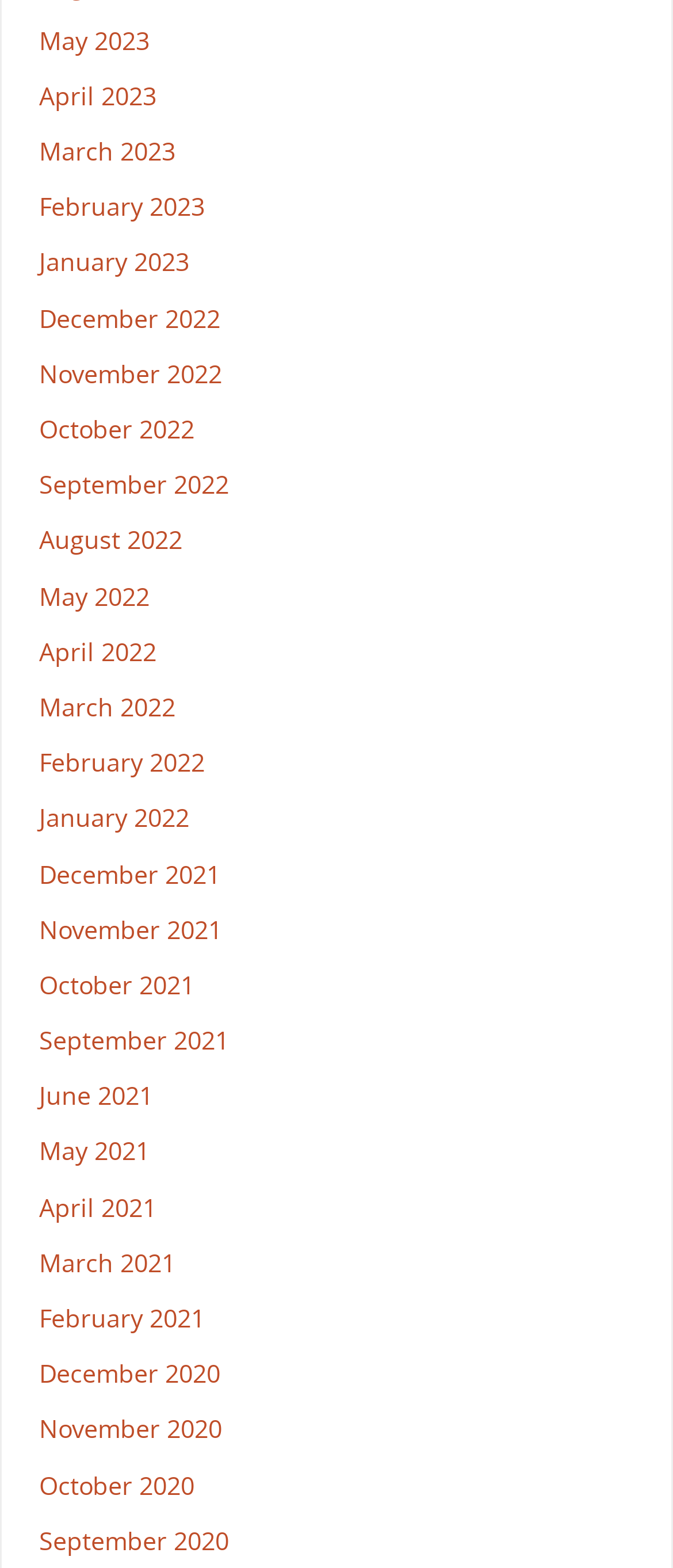Can you look at the image and give a comprehensive answer to the question:
What is the earliest month listed?

By scrolling down the list of links, I found that the last link is 'December 2020', which suggests that it is the earliest month listed.